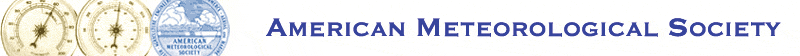Elaborate on all the features and components visible in the image.

The image features the logo of the American Meteorological Society, showcasing a refined design that includes an artistic representation of weather instruments and symbols associated with meteorology. The logo is prominently displayed with the name "AMERICAN METEOROLOGICAL SOCIETY" written in a bold, professional font. The combination of colors and the design elements convey a sense of prestige and authority in the field of meteorology, reflecting the society's commitment to advancing atmospheric science and weather forecasting. This visual presentation is likely part of promotional materials for a conference, highlighting the society's role in fostering collaboration and knowledge sharing among meteorological professionals.